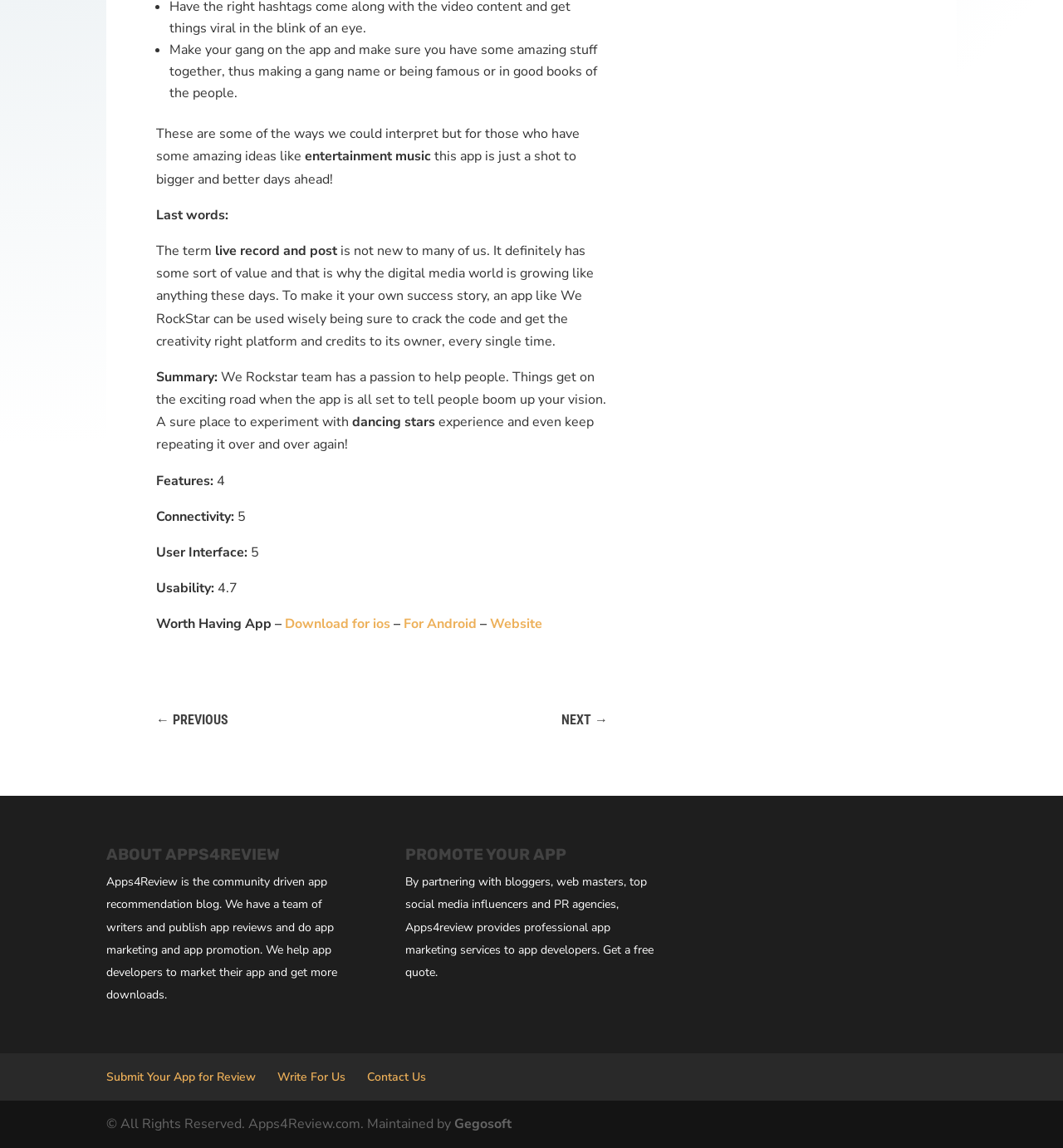From the details in the image, provide a thorough response to the question: How can app developers get more downloads?

App developers can get more downloads by partnering with bloggers, web masters, top social media influencers, and PR agencies, as mentioned in the text 'By partnering with bloggers, web masters, top social media influencers and PR agencies, Apps4review provides professional app marketing services to app developers.'